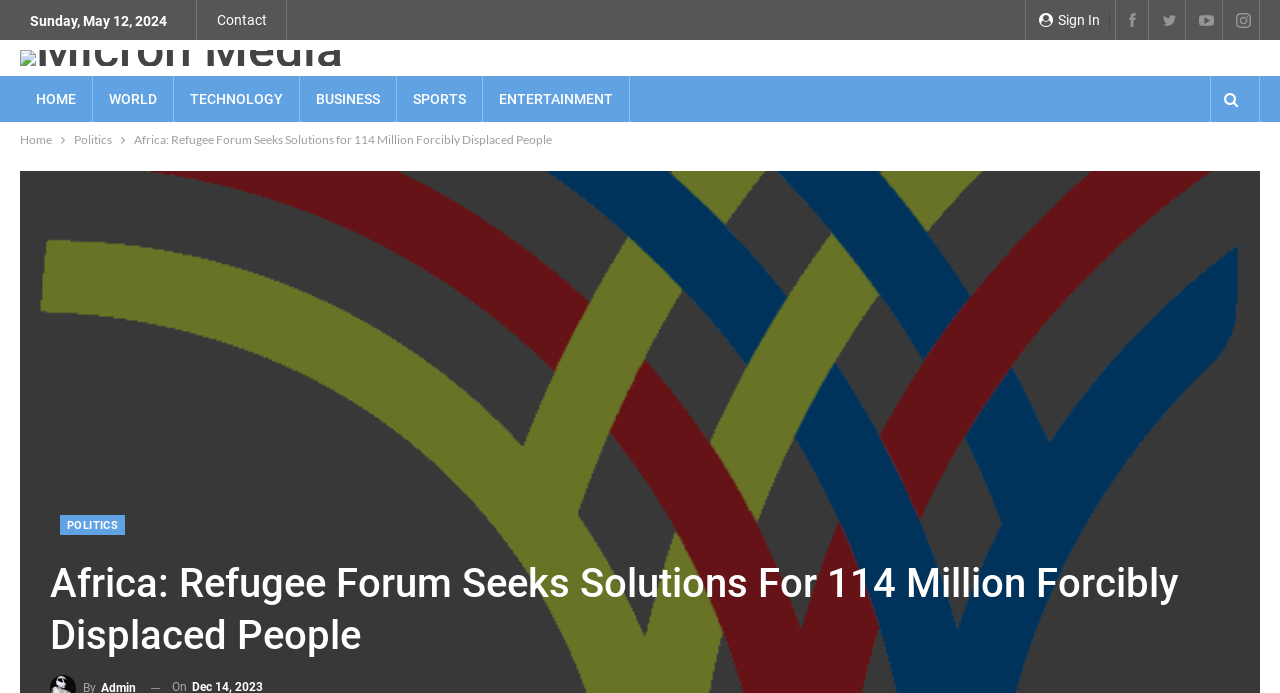How many main navigation links are there?
Carefully analyze the image and provide a detailed answer to the question.

I counted the number of link elements under the navigation element with the description 'Breadcrumbs' and found 6 links: 'Home', 'Politics', 'WORLD', 'TECHNOLOGY', 'BUSINESS', and 'SPORTS'.